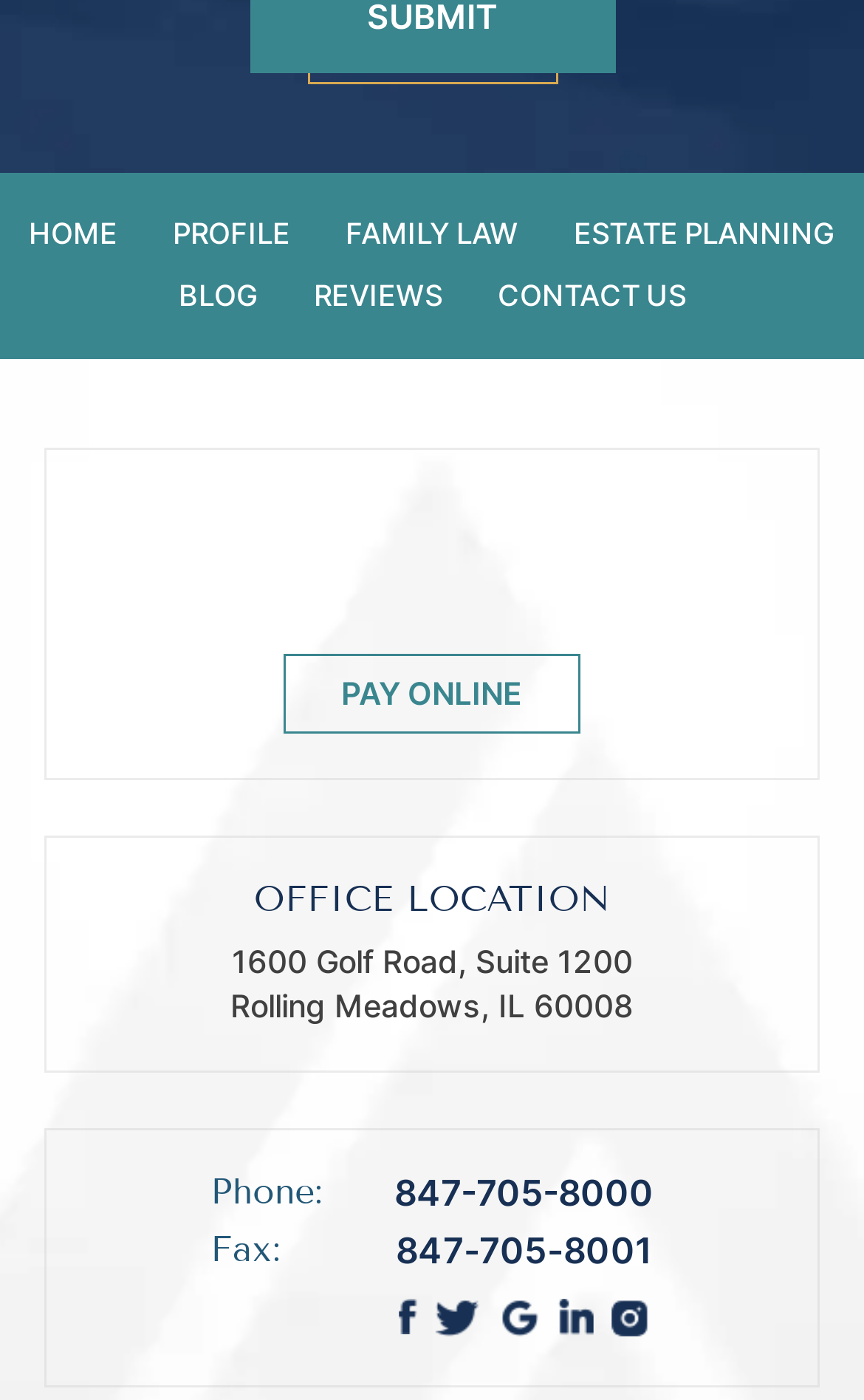What is the phone number?
Please use the image to provide an in-depth answer to the question.

The phone number is '847-705-8000' which is mentioned next to the 'Phone:' label with a bounding box of [0.456, 0.836, 0.756, 0.868].